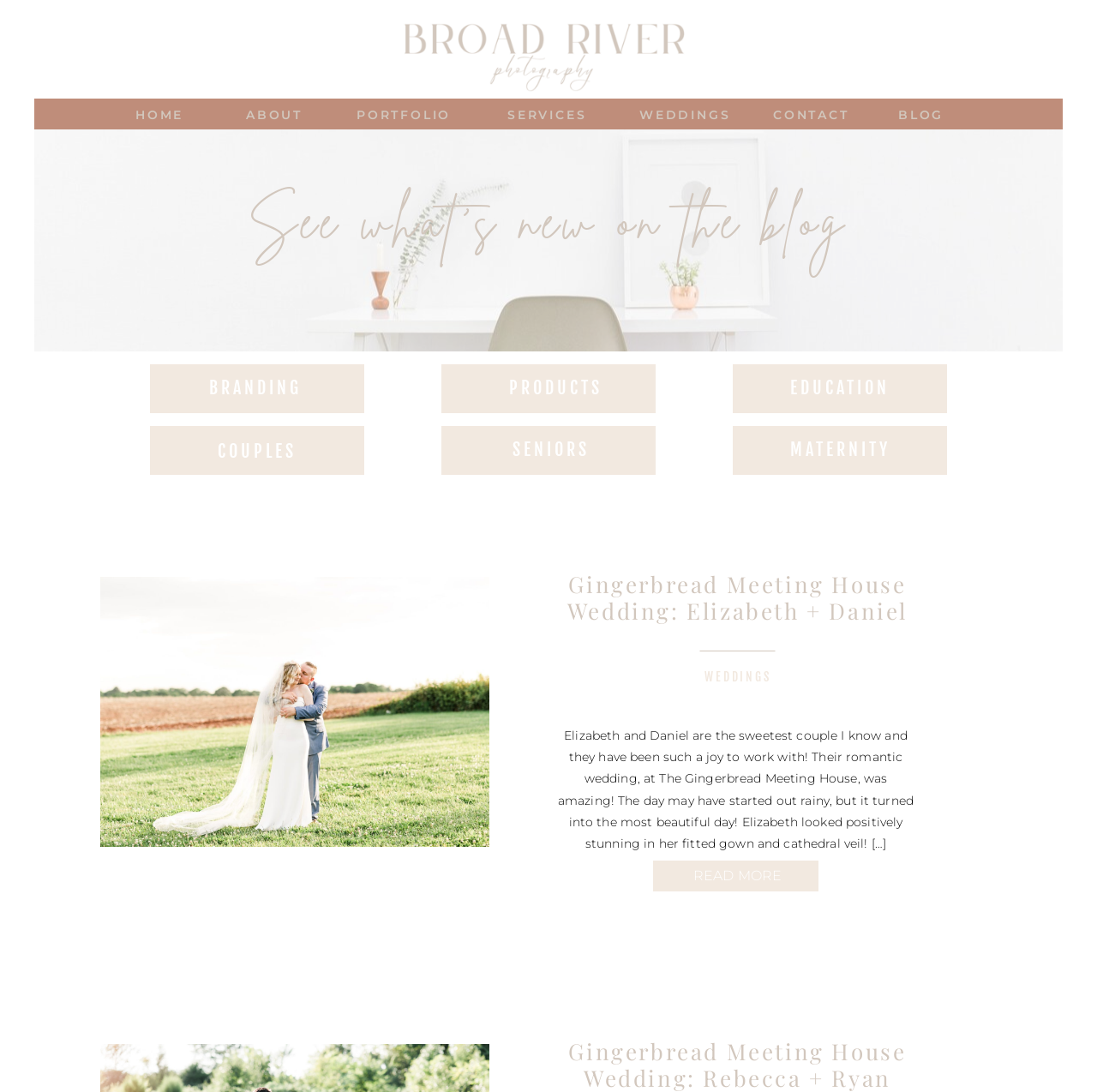Please respond to the question using a single word or phrase:
What is the category of the wedding featured in the article?

WEDDINGS